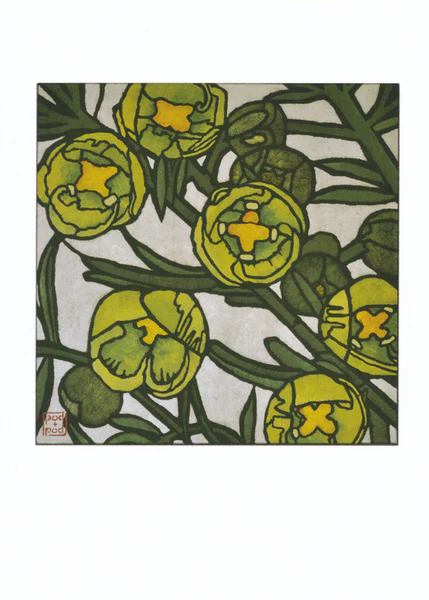What is the size of the greeting card?
Based on the image content, provide your answer in one word or a short phrase.

17.2 x 12.4 cm